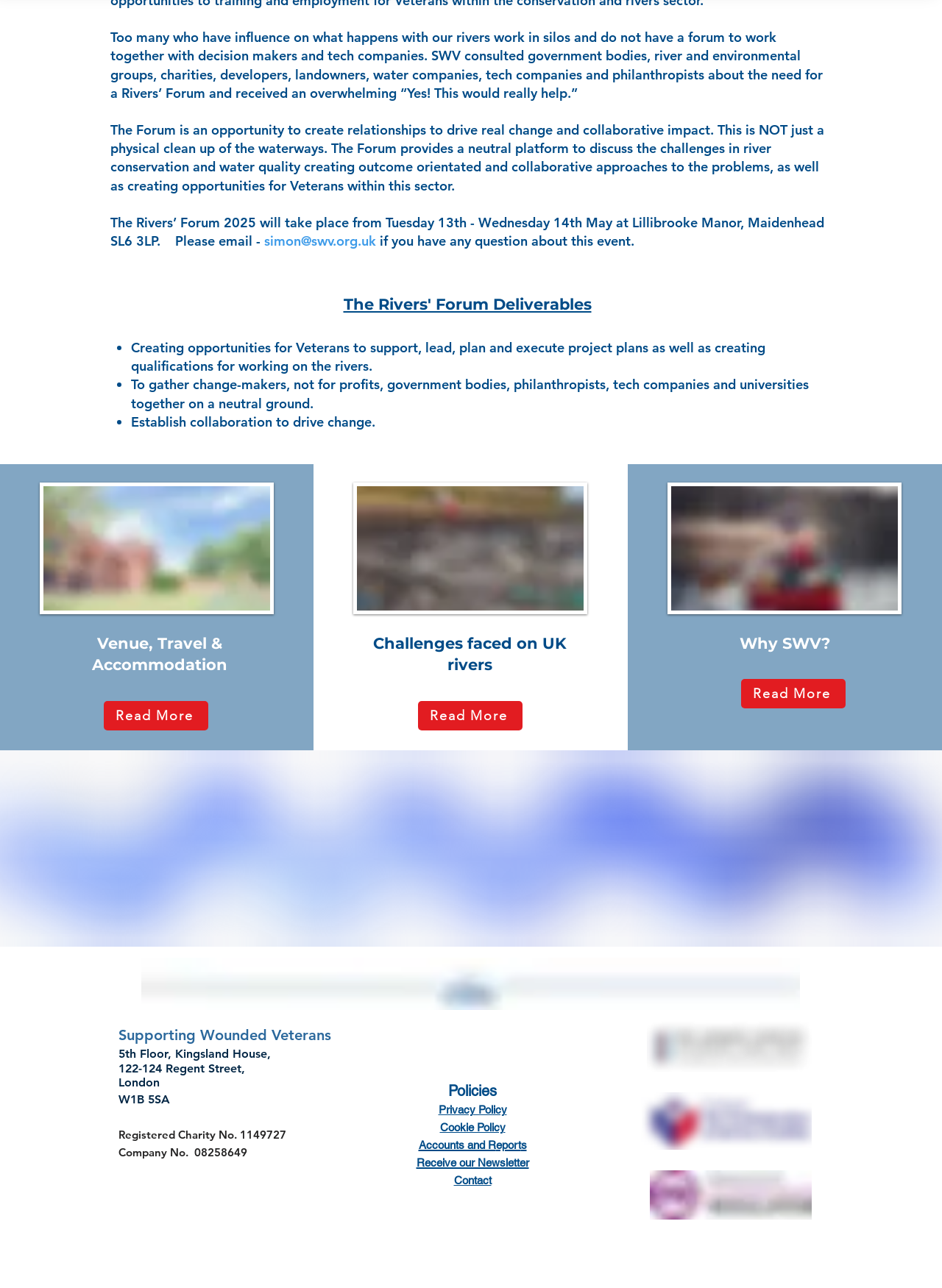What is the location of the Rivers' Forum 2025?
Look at the screenshot and respond with one word or a short phrase.

Lillibrooke Manor, Maidenhead SL6 3LP